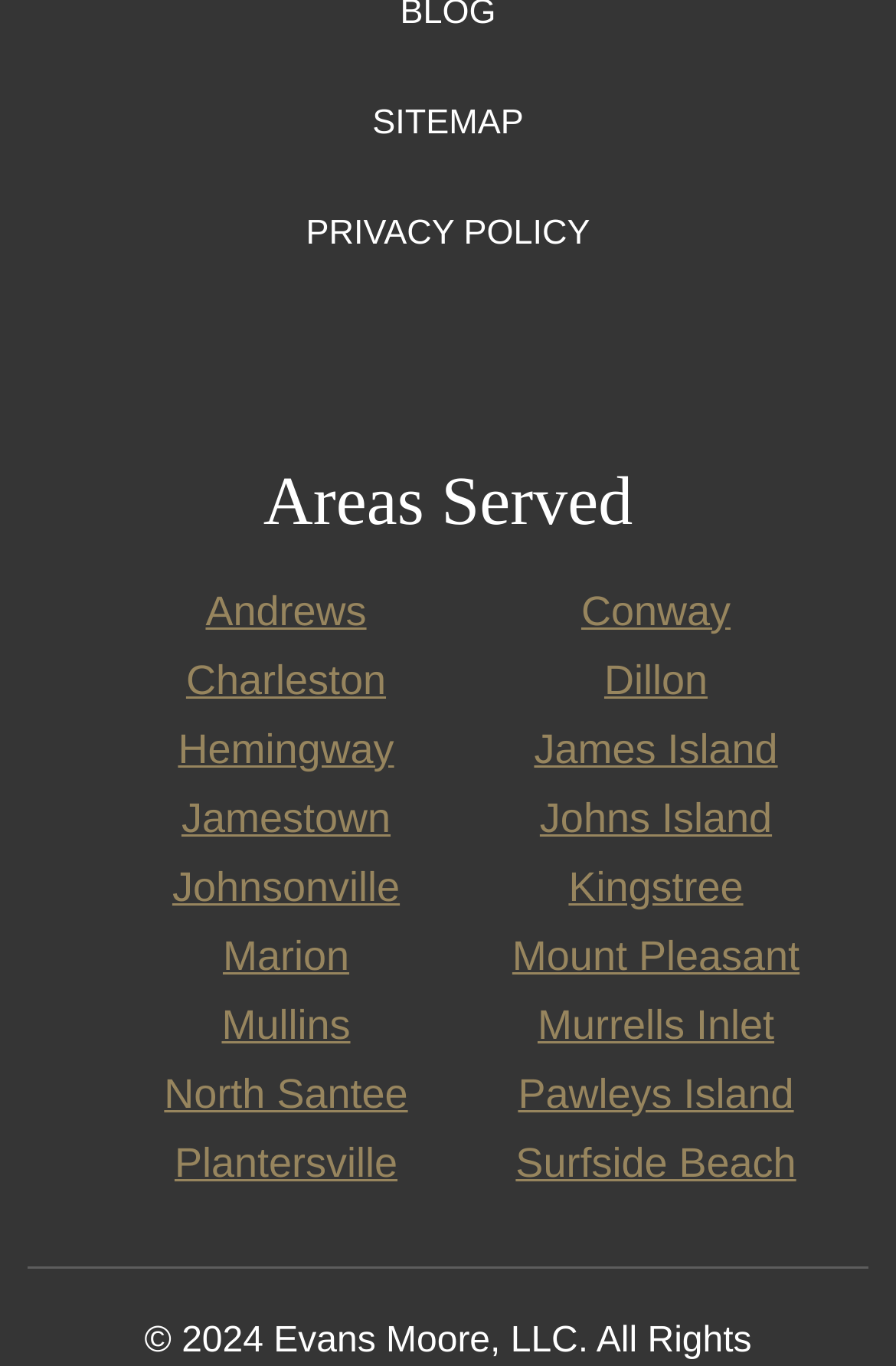Can you specify the bounding box coordinates of the area that needs to be clicked to fulfill the following instruction: "Read Privacy Policy"?

[0.341, 0.152, 0.659, 0.181]